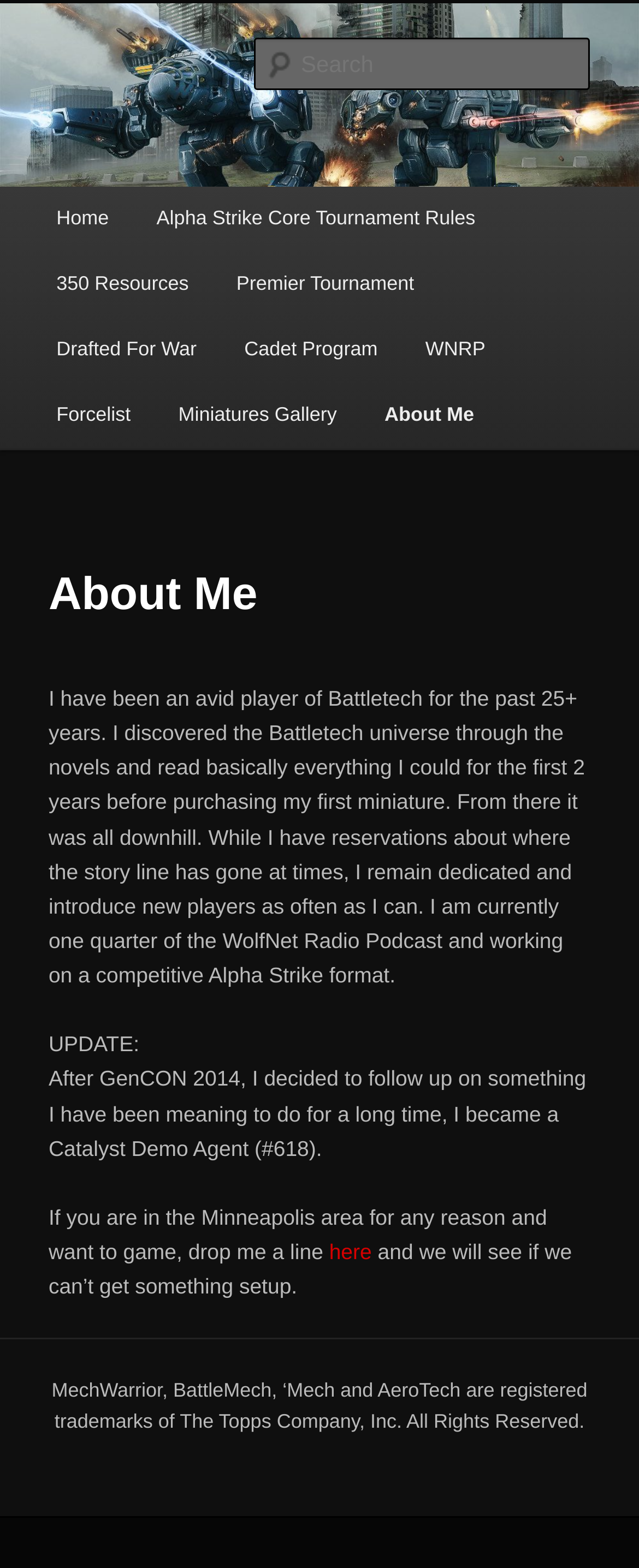Can you specify the bounding box coordinates of the area that needs to be clicked to fulfill the following instruction: "Search for something"?

[0.396, 0.024, 0.924, 0.058]